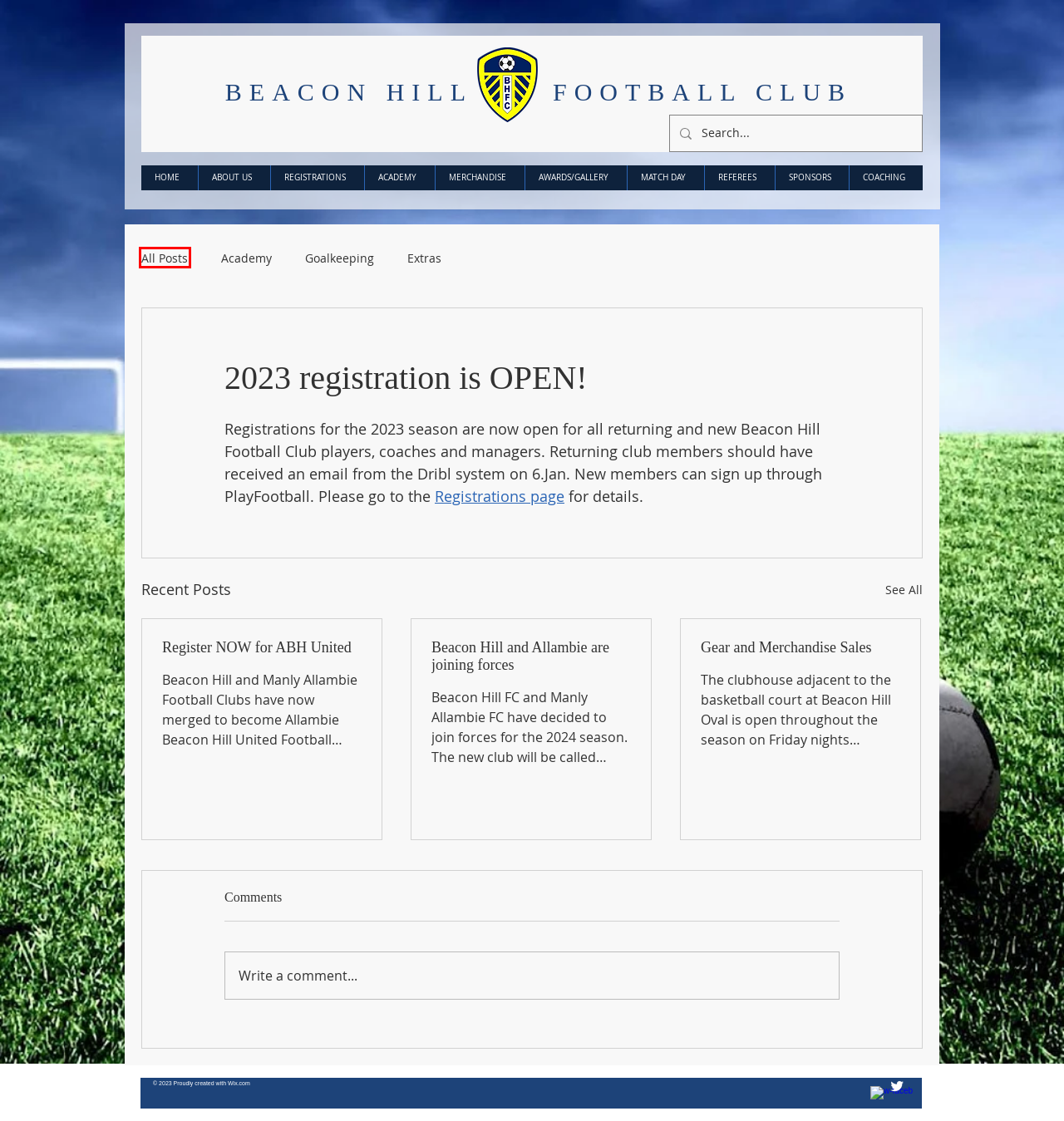Given a screenshot of a webpage with a red bounding box highlighting a UI element, determine which webpage description best matches the new webpage that appears after clicking the highlighted element. Here are the candidates:
A. MERCHANDISE | bhfc
B. ABOUT US | bhfc
C. COACHING | bhfc
D. REFEREES | bhfc
E. NEWS ITEMS | bhfc
F. REGISTRATIONS | bhfc
G. ACADEMY | bhfc
H. Gear and Merchandise Sales

E